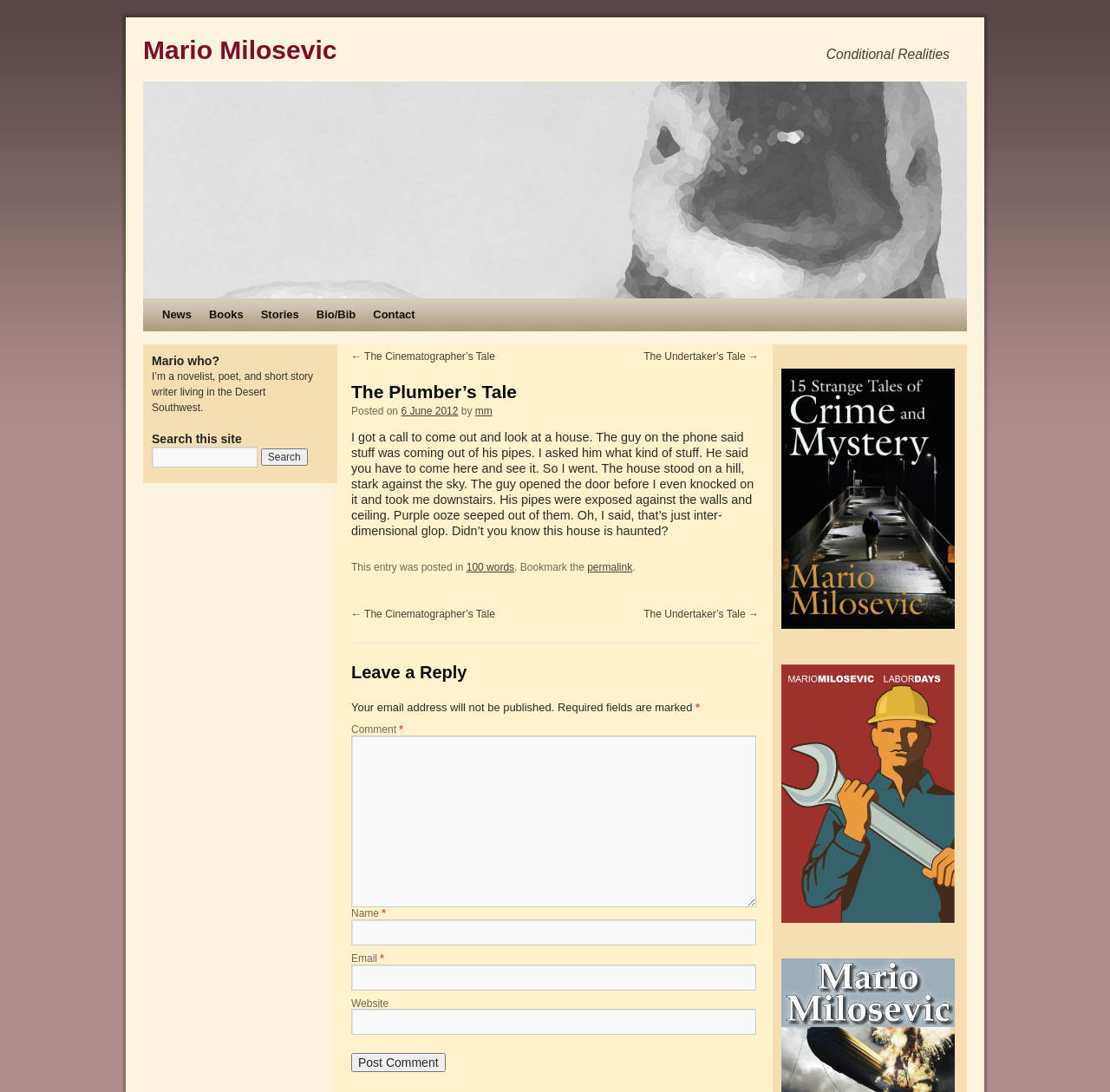Provide a short answer using a single word or phrase for the following question: 
What is the author's profession?

Novelist, poet, and short story writer